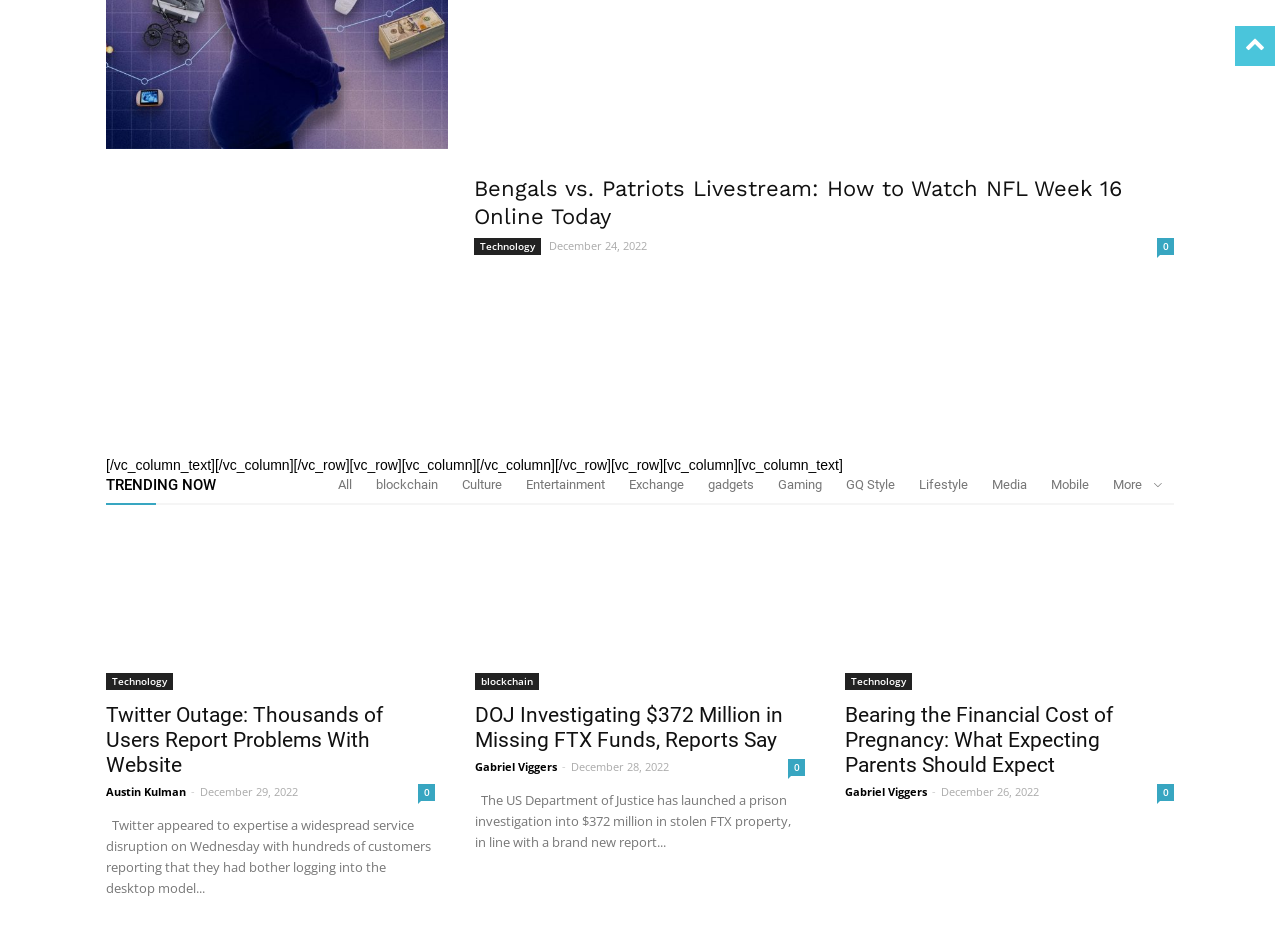Find the bounding box coordinates for the area that should be clicked to accomplish the instruction: "Click on the 'Twitter Outage: Thousands of Users Report Problems With Website' link".

[0.083, 0.559, 0.34, 0.735]